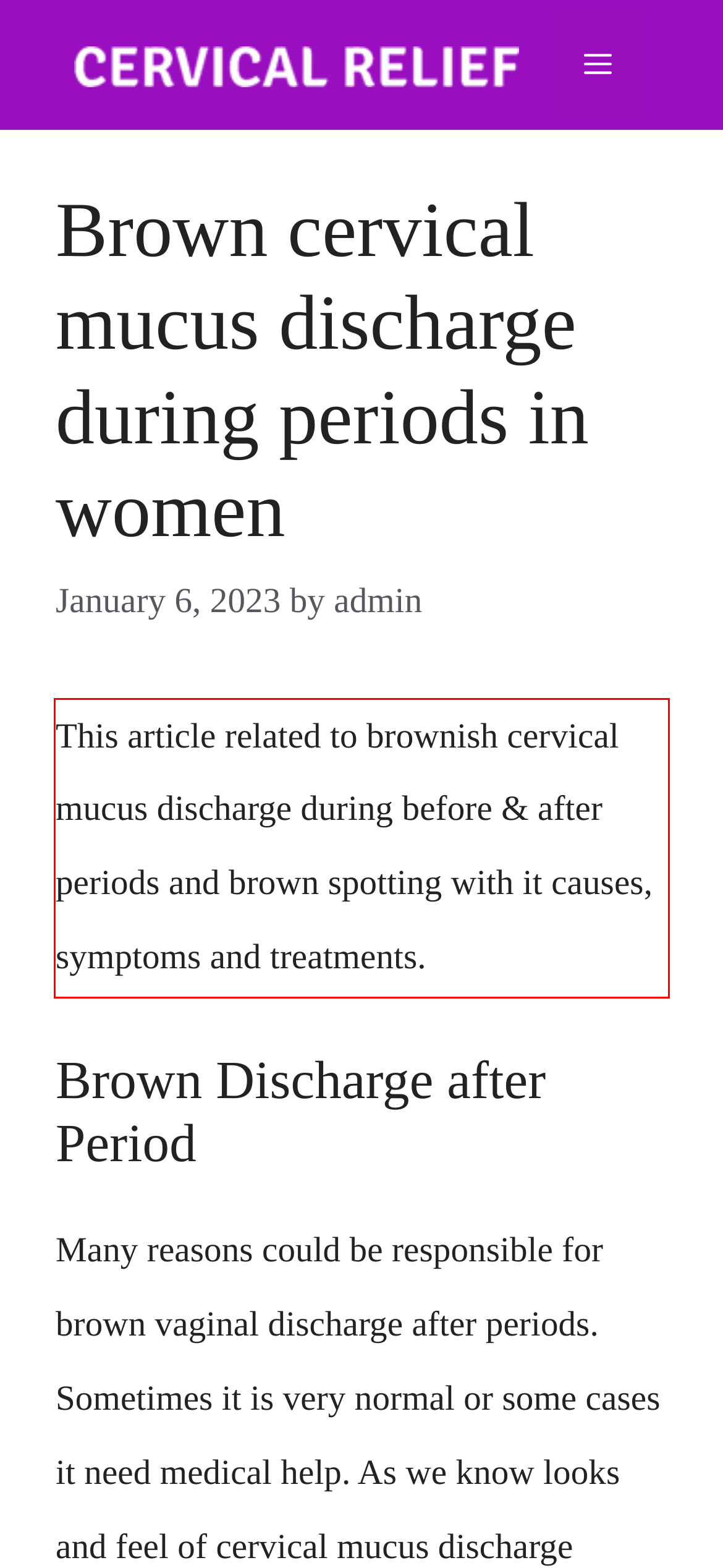Using the provided screenshot of a webpage, recognize the text inside the red rectangle bounding box by performing OCR.

This article related to brownish cervical mucus discharge during before & after periods and brown spotting with it causes, symptoms and treatments.